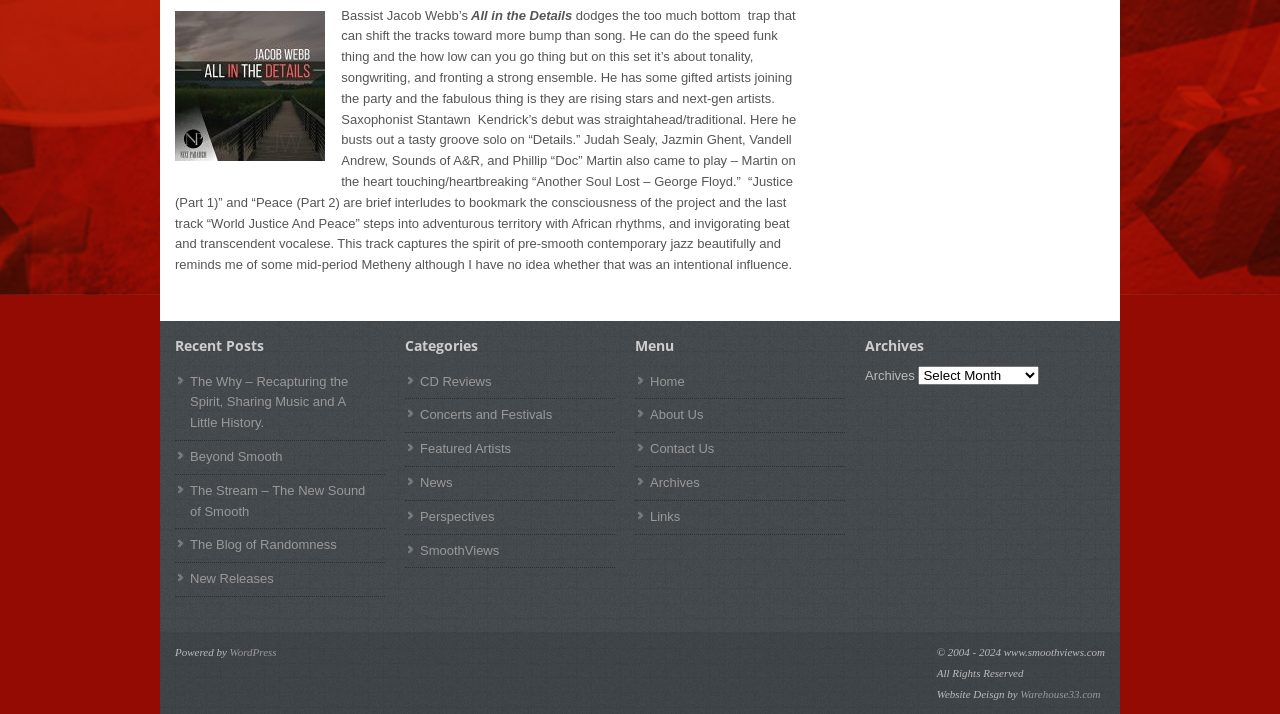Find the bounding box coordinates of the area that needs to be clicked in order to achieve the following instruction: "Select 'CD Reviews' from categories". The coordinates should be specified as four float numbers between 0 and 1, i.e., [left, top, right, bottom].

[0.328, 0.523, 0.384, 0.544]